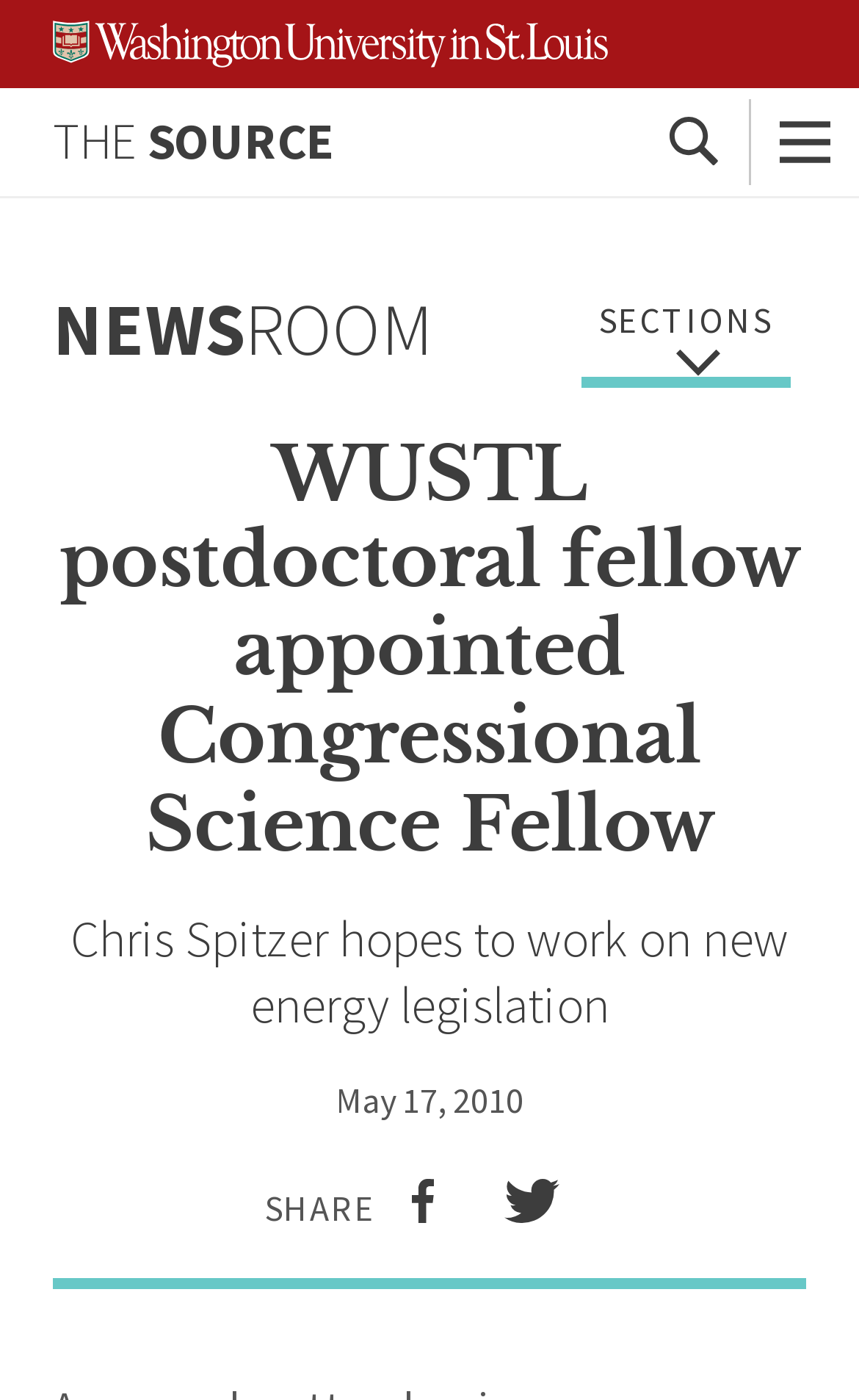Can you look at the image and give a comprehensive answer to the question:
What is the name of the postdoctoral fellow?

The answer can be found in the heading element which says 'WUSTL postdoctoral fellow appointed Congressional Science Fellow' and the static text element which says 'Chris Spitzer hopes to work on new energy legislation'.